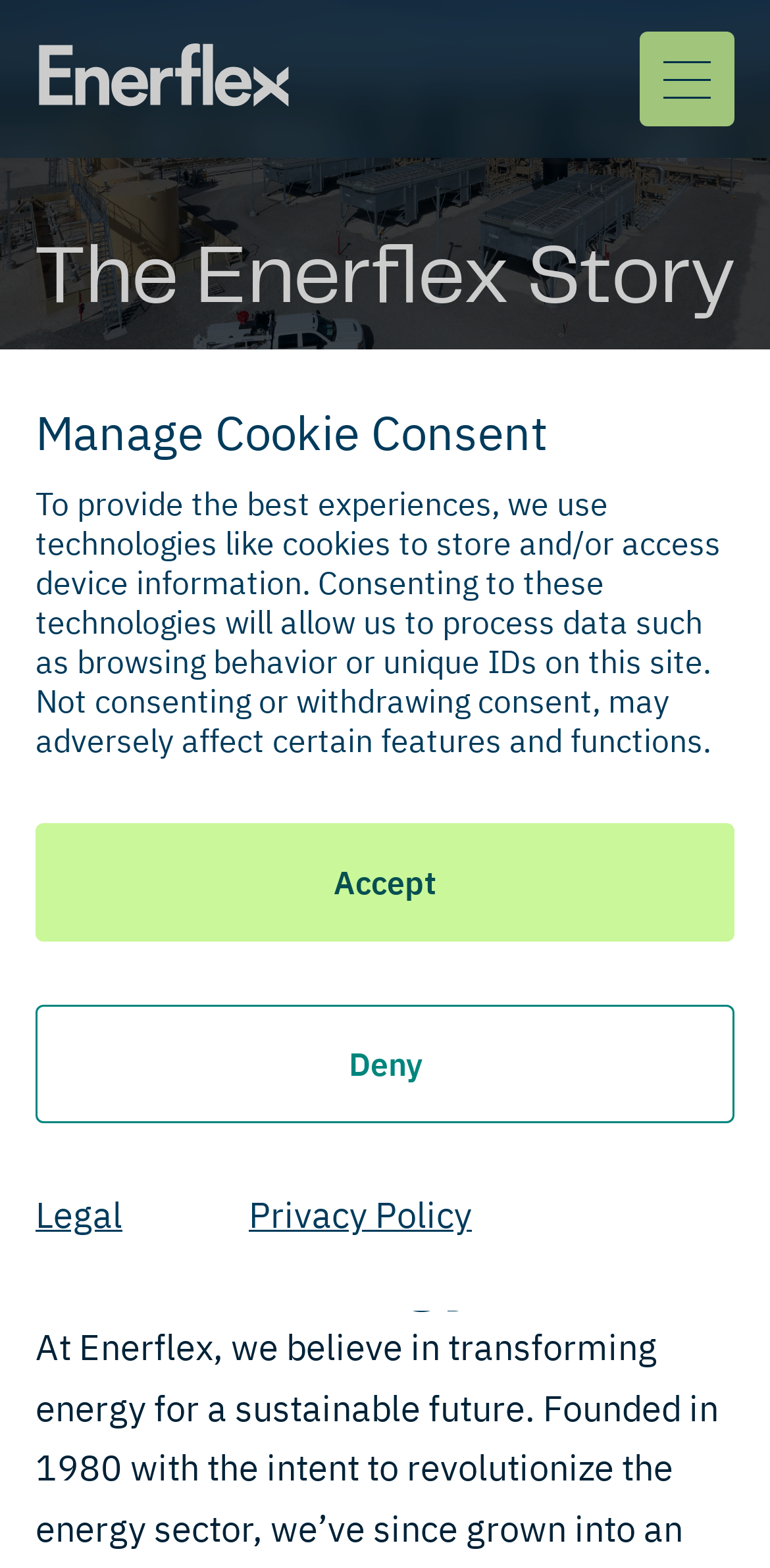Identify the bounding box coordinates of the section that should be clicked to achieve the task described: "Read about the Enerflex story".

[0.046, 0.32, 0.444, 0.367]